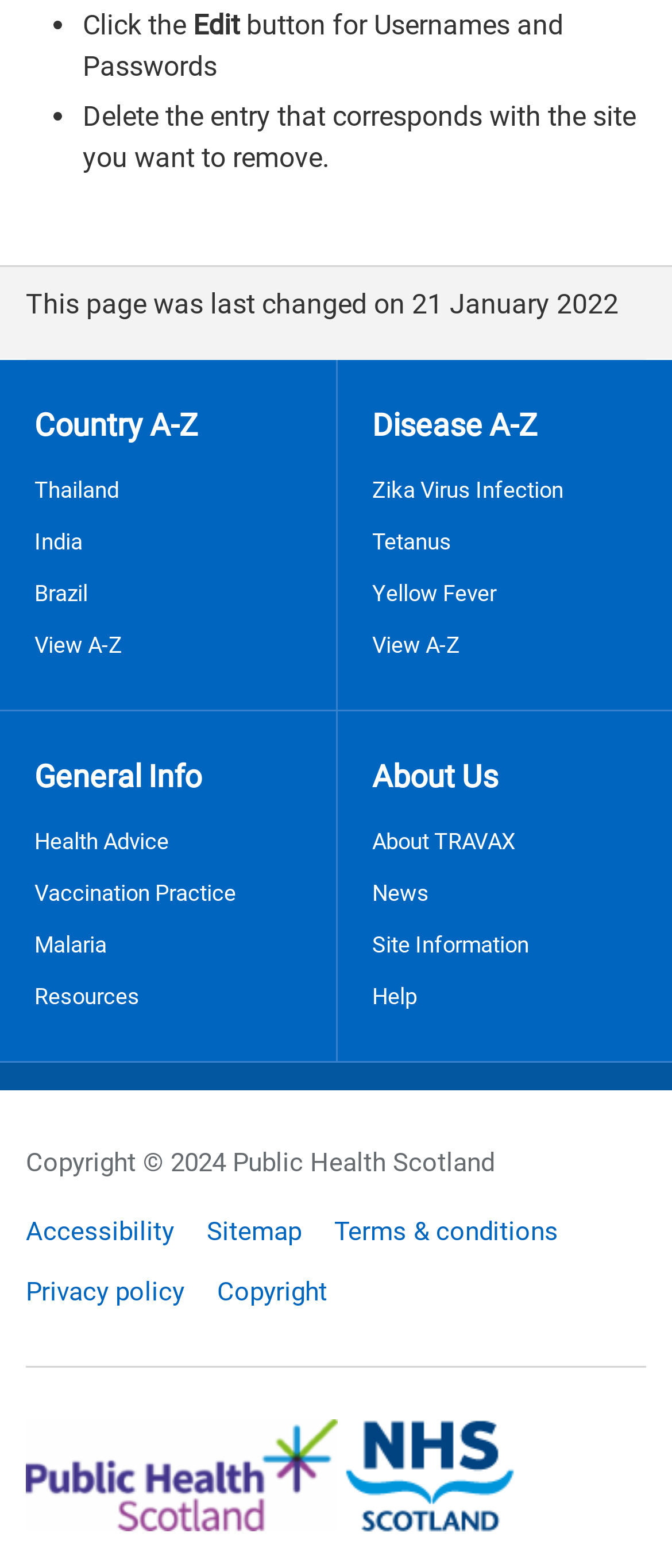Highlight the bounding box of the UI element that corresponds to this description: "alt="Public Health Scotland"".

[0.038, 0.905, 0.503, 0.999]